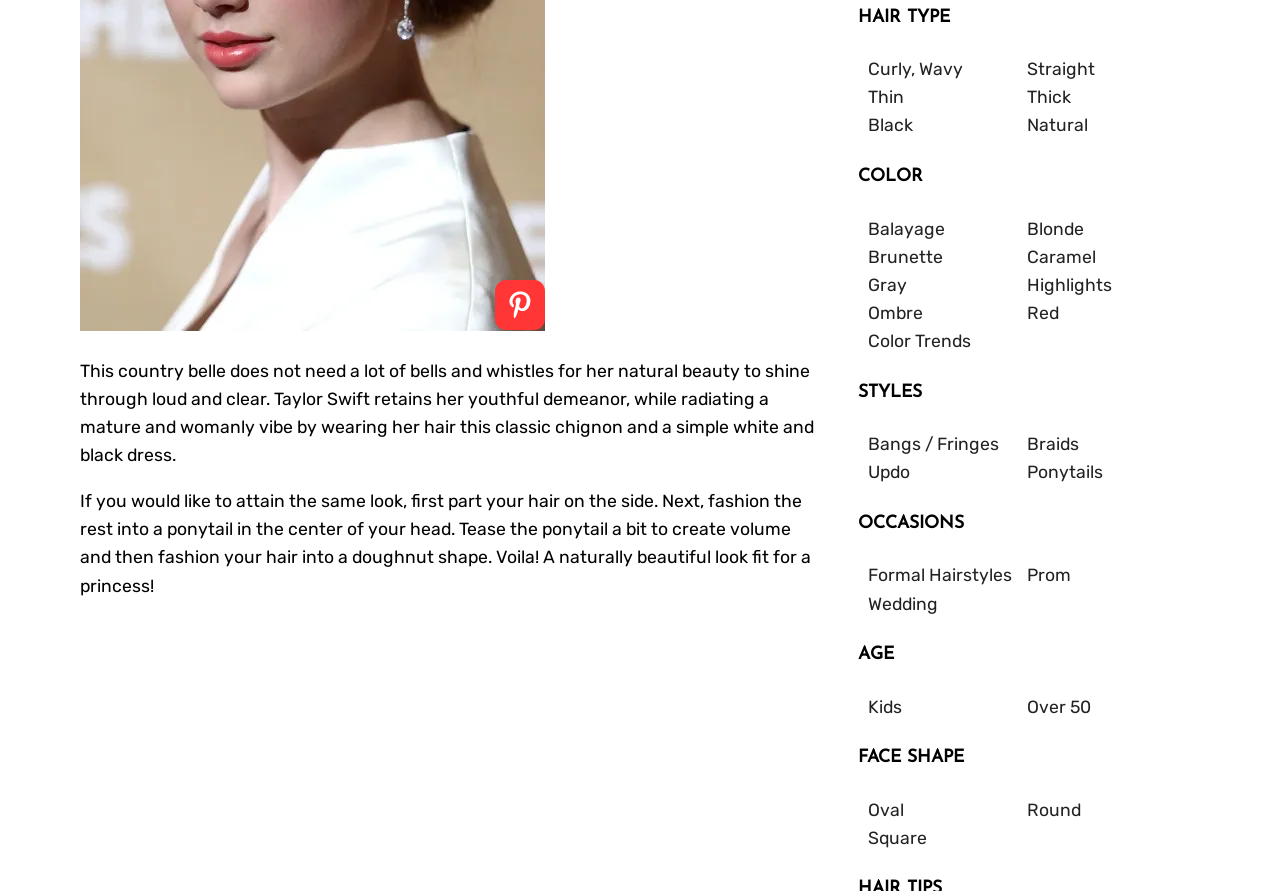Please answer the following query using a single word or phrase: 
What are the options for hair type?

Curly, Wavy, Straight, Thin, Thick